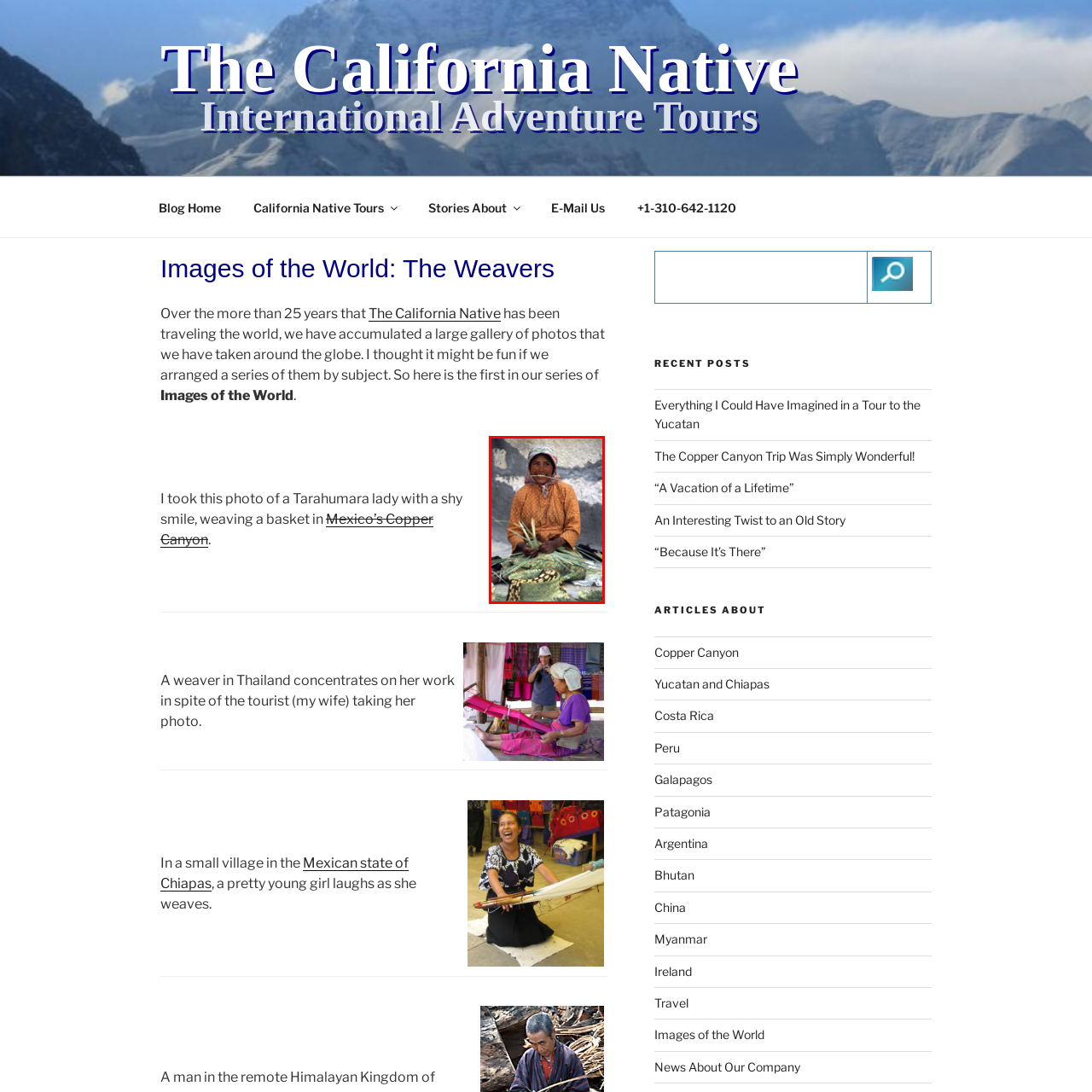Provide an in-depth description of the image within the red bounding box.

The image captures a Tarahumara woman in Mexico's Copper Canyon, deeply engaged in the art of basket weaving. Wearing a colorful, patterned orange blouse, she smiles gently as she holds strands of weaving material, showcasing her skill and artistry. A partially completed basket rests before her, a testament to her craftsmanship. The background features subtle textures that hint at the natural environment, enriching the scene. This moment reflects not only the traditional practices of the Tarahumara people but also their connection to the cultural landscape of the region. The photograph is part of a series that celebrates the lives and crafts of weavers around the world.